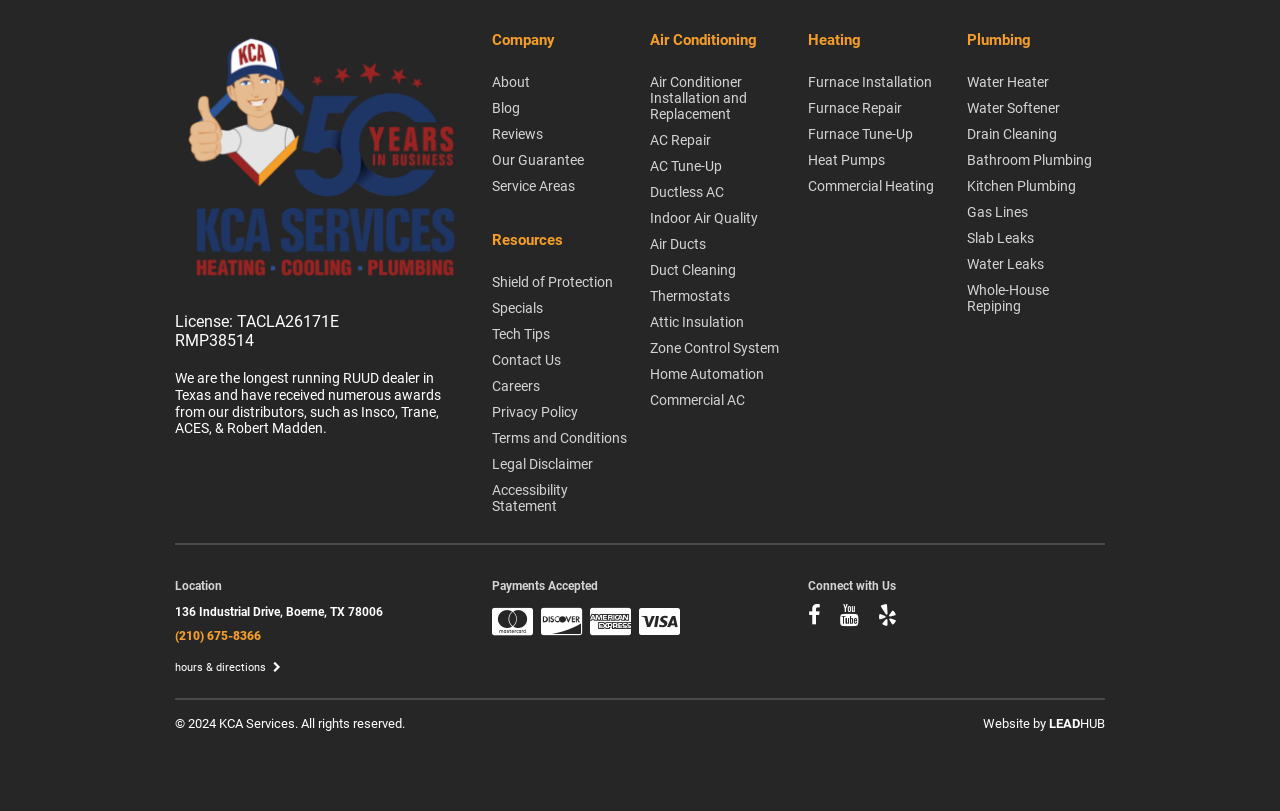Please indicate the bounding box coordinates for the clickable area to complete the following task: "Check the company's location". The coordinates should be specified as four float numbers between 0 and 1, i.e., [left, top, right, bottom].

[0.137, 0.714, 0.368, 0.732]